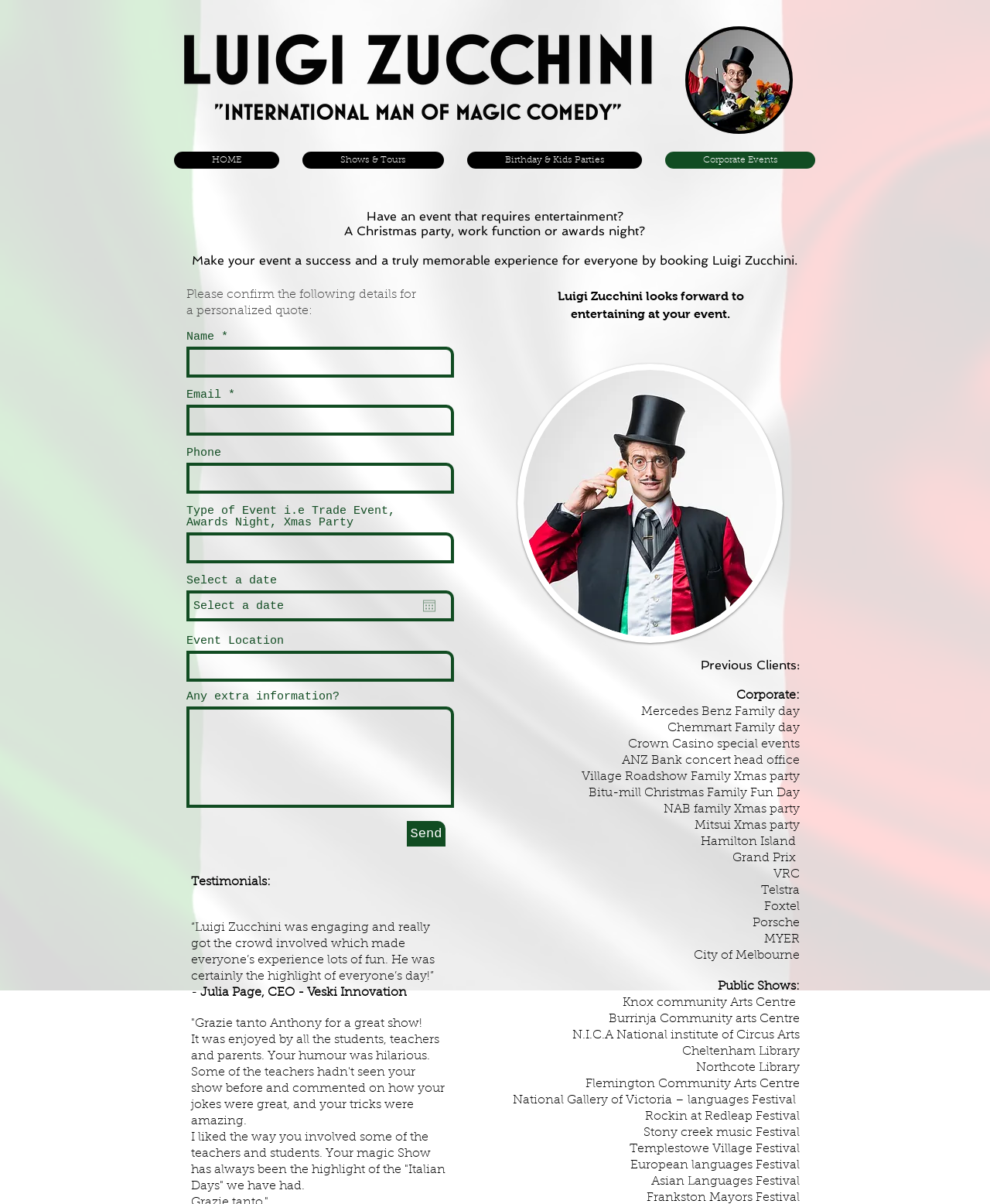Give a short answer to this question using one word or a phrase:
What type of events does Luigi Zucchini perform at?

Corporate Events, Birthday parties, etc.